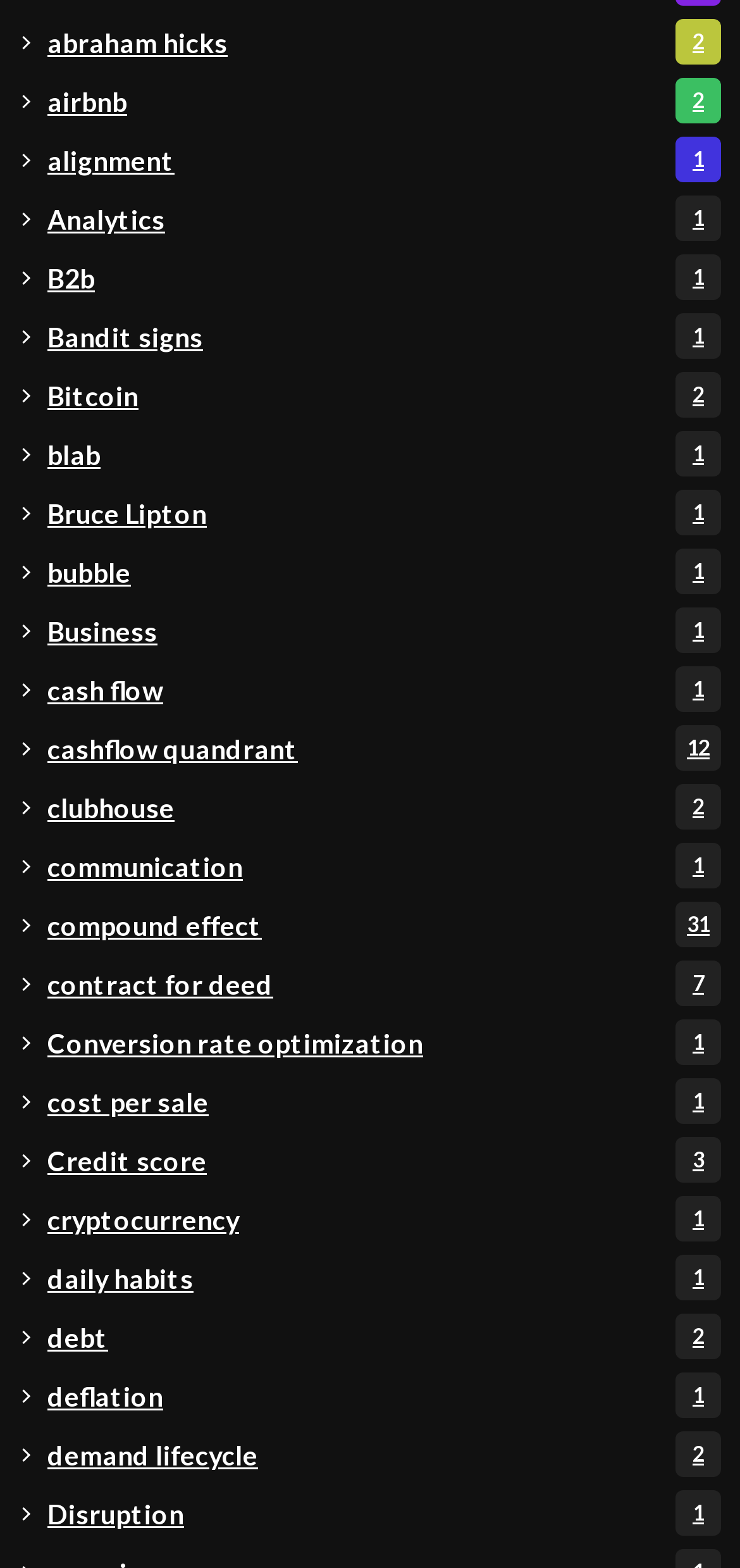Use a single word or phrase to answer this question: 
Are there any links related to cryptocurrency?

Yes